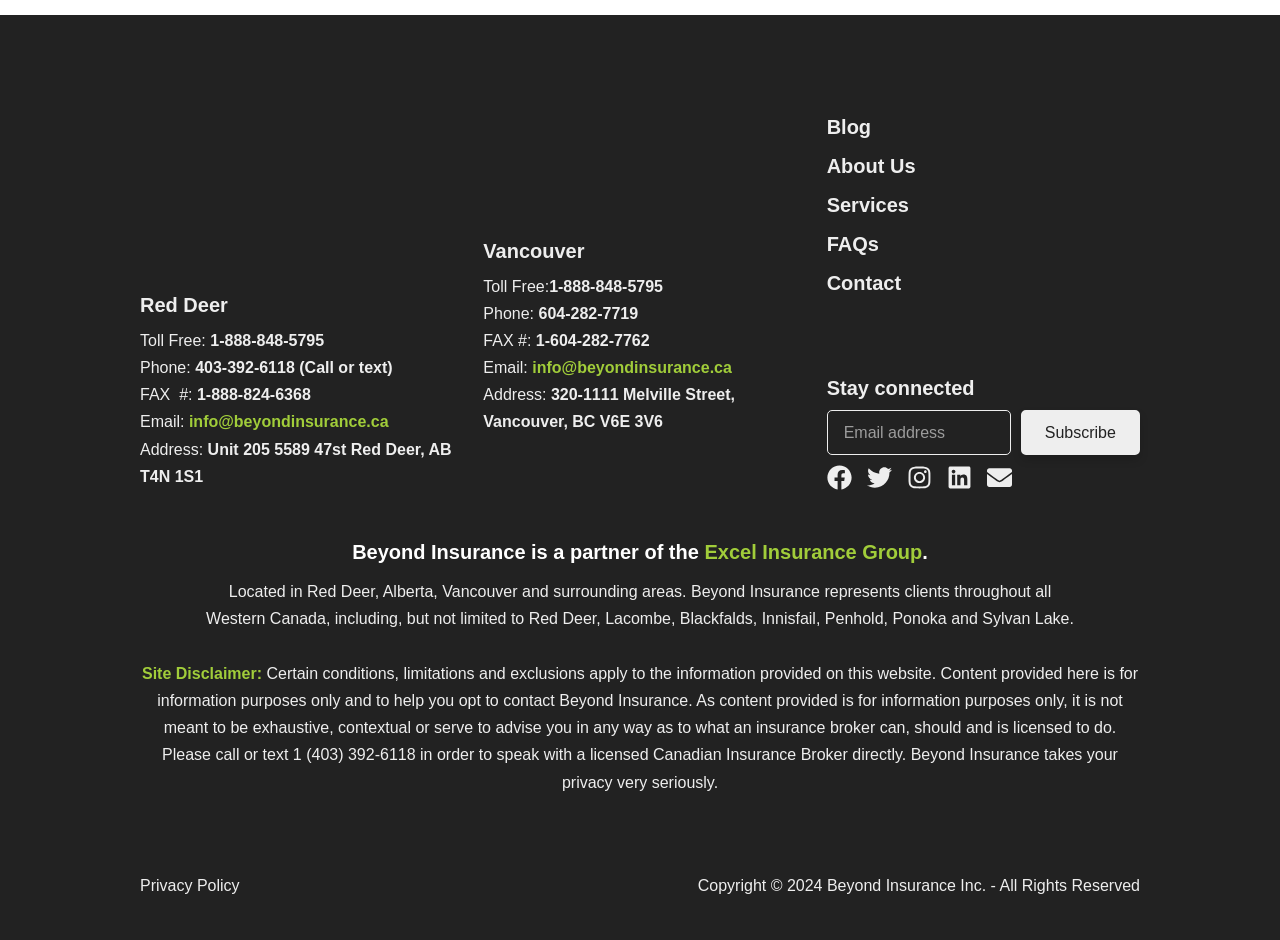Look at the image and write a detailed answer to the question: 
What is the name of the insurance group that Beyond Insurance is a partner of?

The name of the insurance group is mentioned in the text that says 'Beyond Insurance is a partner of the Excel Insurance Group'.